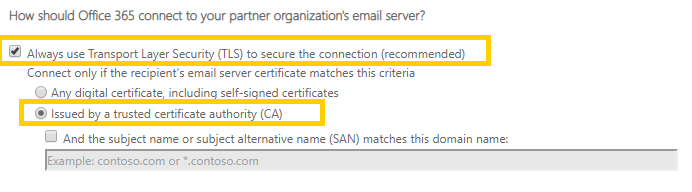Summarize the image with a detailed description that highlights all prominent details.

The image displays a configuration interface for connecting Office 365 to a partner organization's email server. It highlights two critical options related to security settings for the email connection. The first option, prominently marked in yellow, recommends the use of Transport Layer Security (TLS) to secure the connection, ensuring data integrity and privacy. This option is set as the preferred method to enhance security during email communications.

Below this, another option specifies that the connection should only proceed if the email server certificate is issued by a trusted certificate authority (CA), further reinforcing the importance of secure connections. This configuration is vital for organizations aiming to establish secure and reliable email communications with partners while minimizing risks associated with untrusted certificates. A text box is provided to specify the subject name or subject alternative name (SAN) that matches the domain, indicating further customization for the connection.